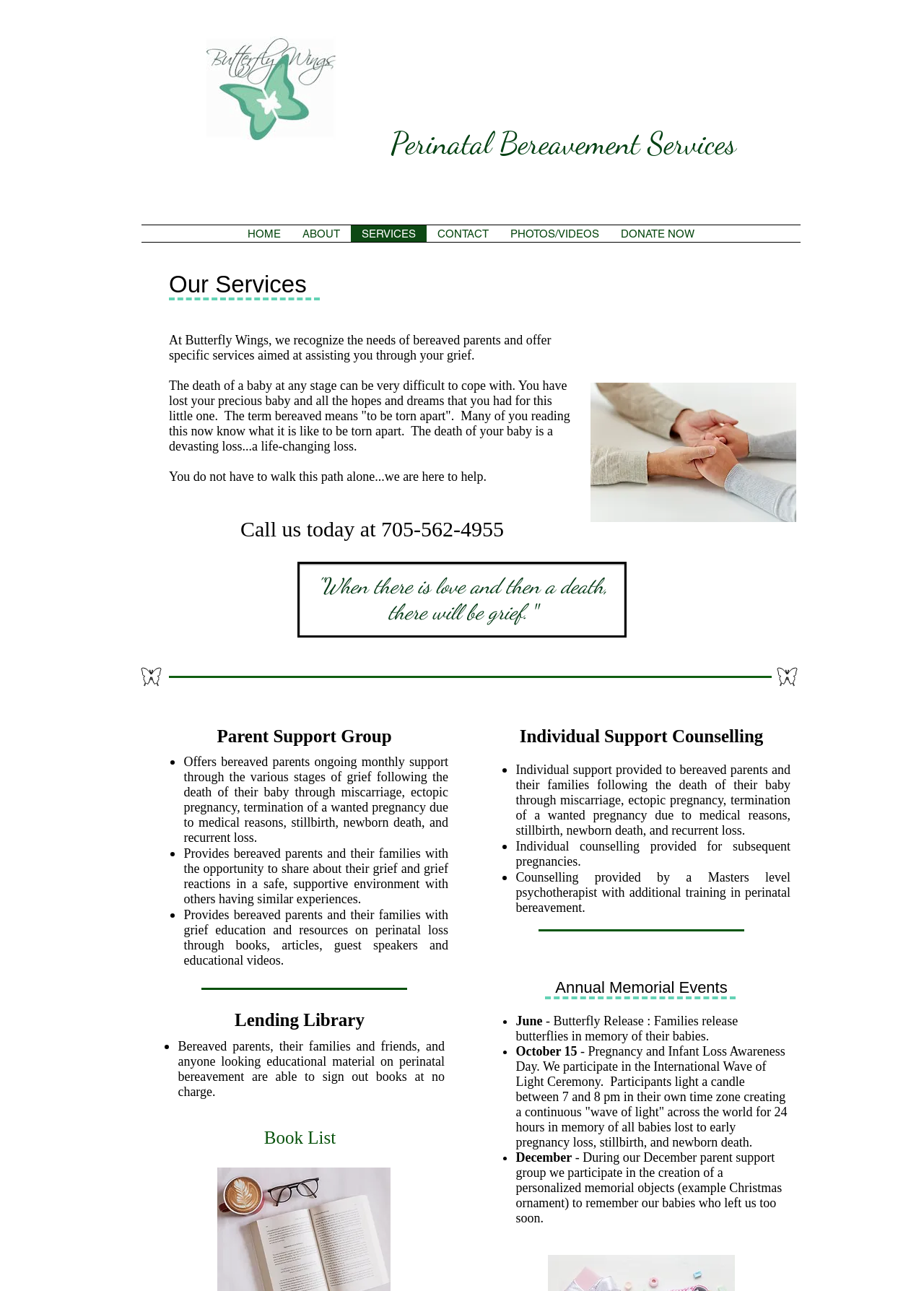What is the theme of the June memorial event?
We need a detailed and meticulous answer to the question.

I found the theme of the June memorial event by looking at the list of Annual Memorial Events. The June event is described as a 'Butterfly Release : Families release butterflies in memory of their babies'.